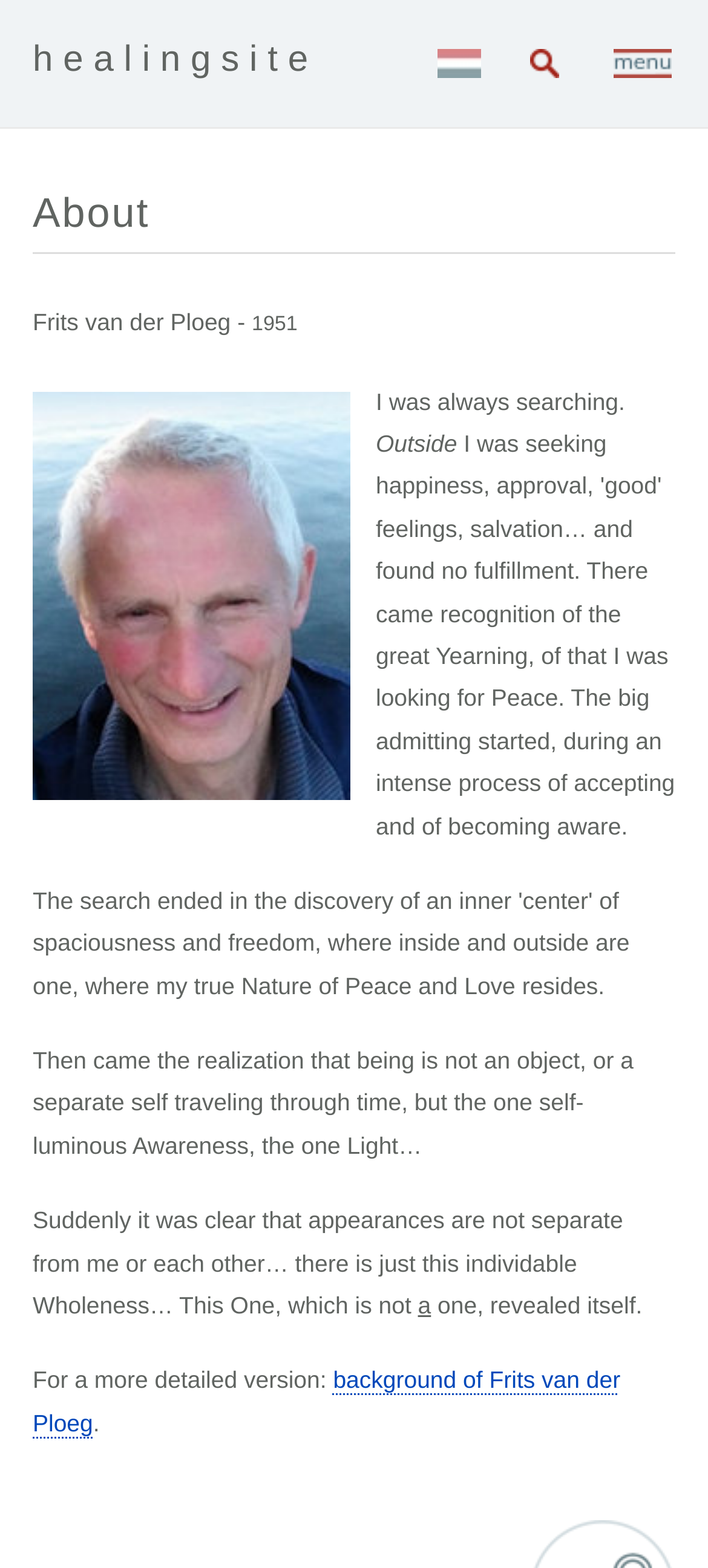Using the description: "alt="menu" title="Menu"", identify the bounding box of the corresponding UI element in the screenshot.

[0.831, 0.036, 0.954, 0.053]